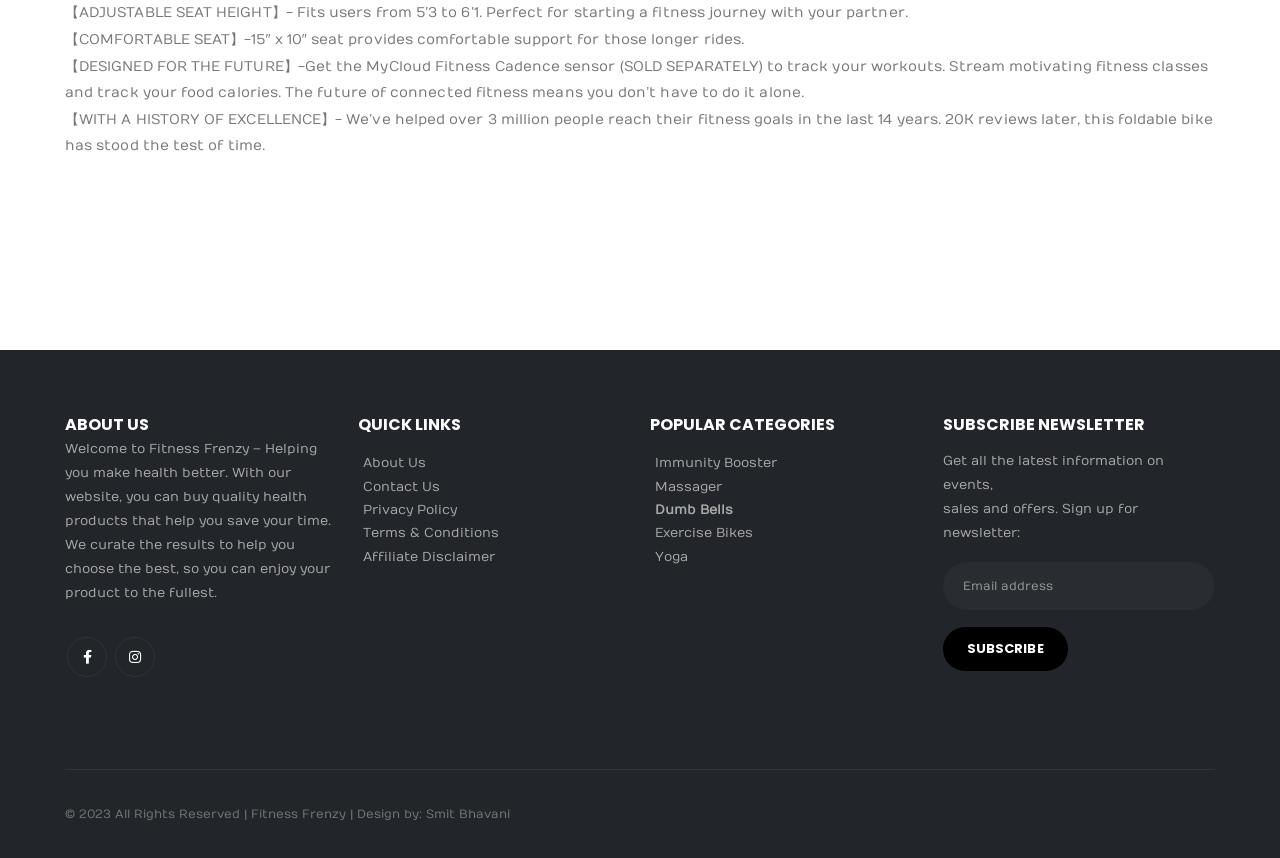Please use the details from the image to answer the following question comprehensively:
How many years of experience does Fitness Frenzy have?

The fourth static text element on the webpage mentions that Fitness Frenzy has helped over 3 million people reach their fitness goals in the last 14 years, indicating their experience in the field.